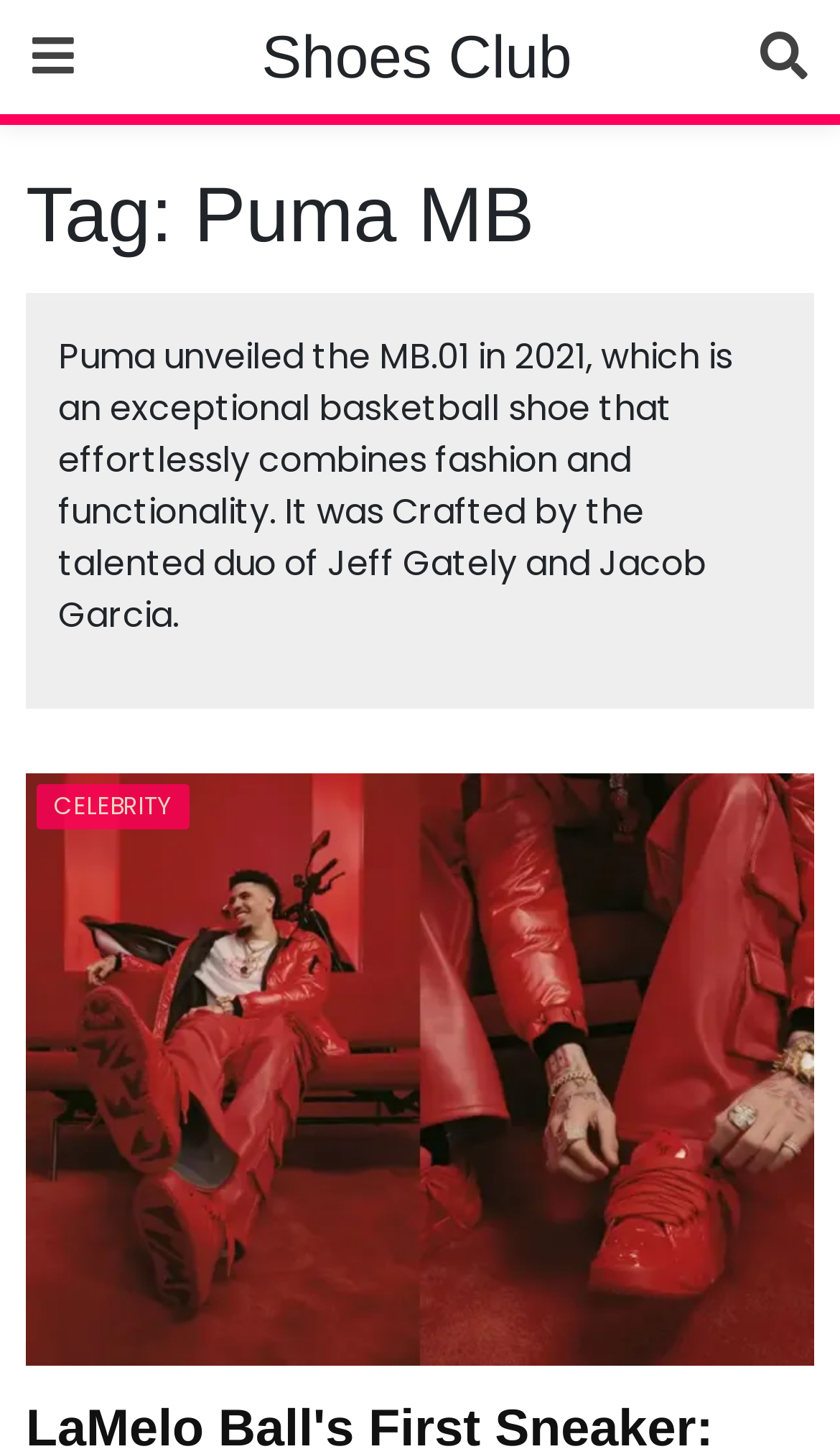Please provide a comprehensive response to the question below by analyzing the image: 
What is the occupation of Jeff Gately and Jacob Garcia?

According to the static text, Jeff Gately and Jacob Garcia are the talented duo who crafted the Puma MB.01, implying that they are designers, possibly shoe designers.